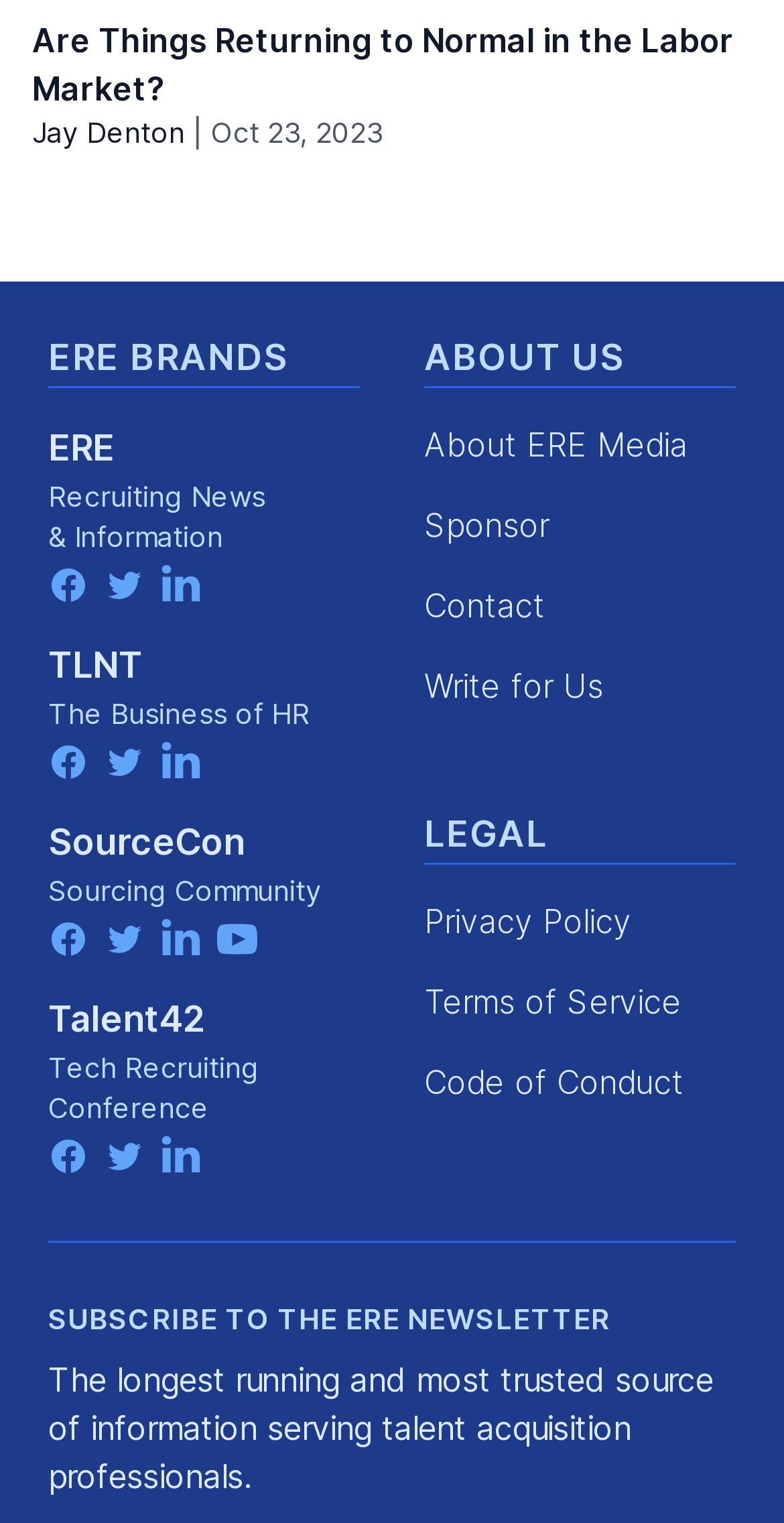What is the name of the conference mentioned on the webpage?
Please provide a single word or phrase in response based on the screenshot.

Talent42